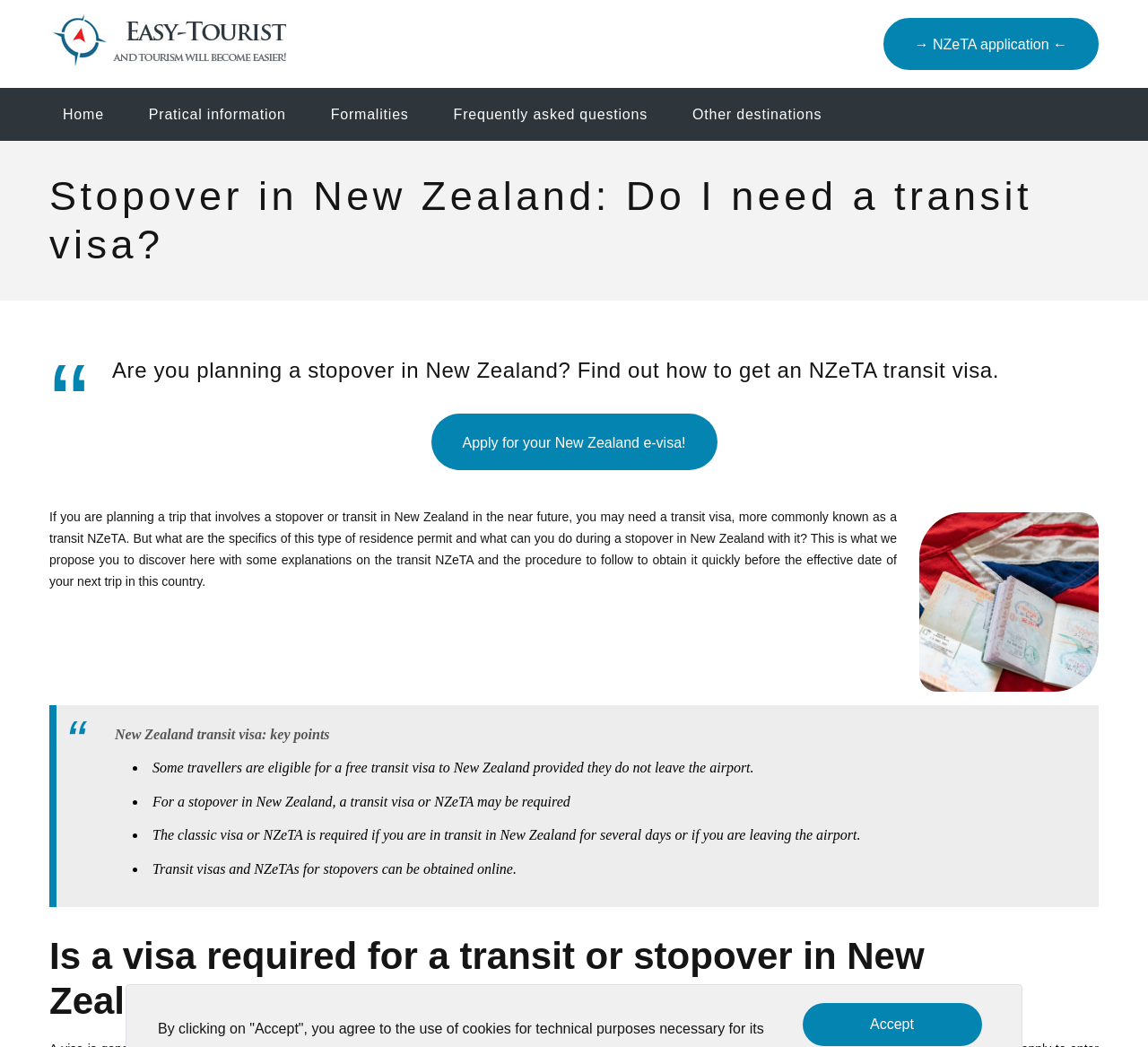Extract the bounding box coordinates for the described element: "Frequently asked questions". The coordinates should be represented as four float numbers between 0 and 1: [left, top, right, bottom].

[0.383, 0.084, 0.576, 0.135]